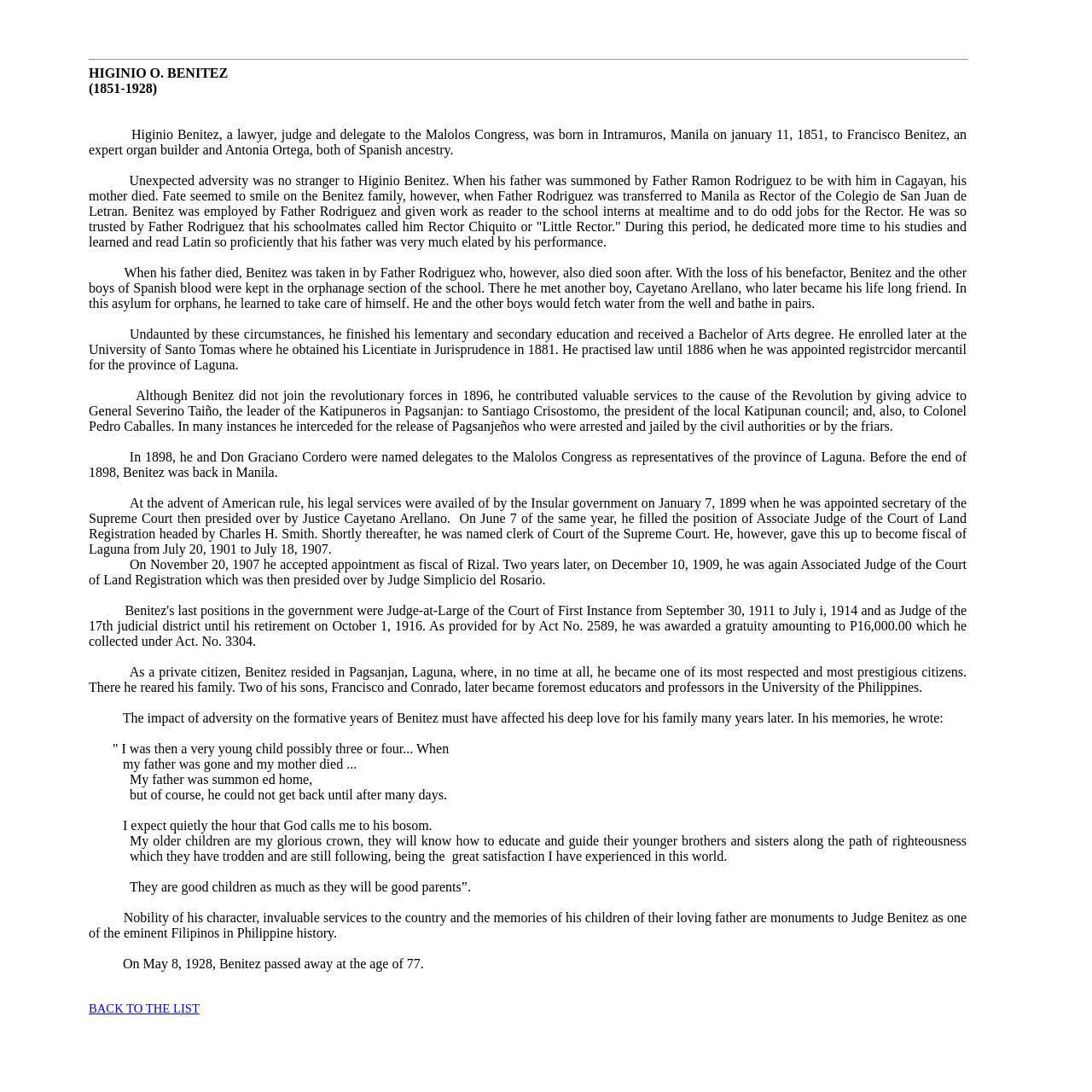Where did Higinio Benitez reside later in life?
Please give a detailed and elaborate answer to the question based on the image.

The webpage states that 'As a private citizen, Benitez resided in Pagsanjan, Laguna, where, in no time at all, he became one of its most respected and most prestigious citizens'.